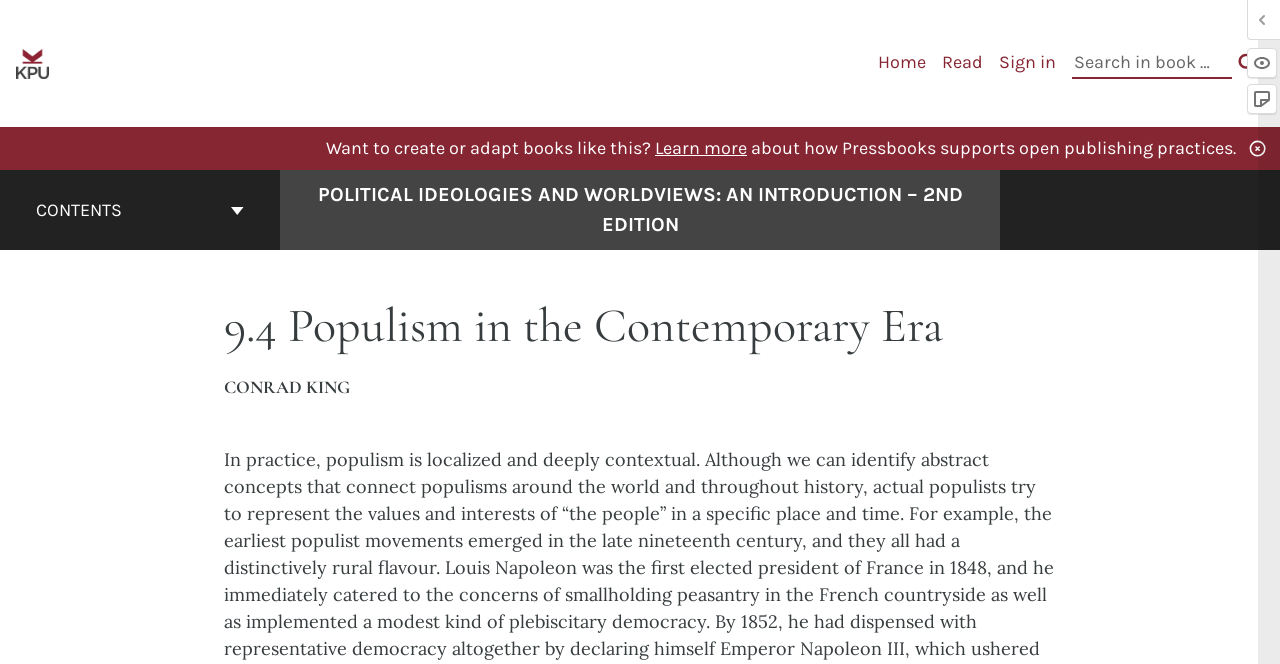Is the 'Show highlights' button pressed?
Please answer the question with as much detail and depth as you can.

The 'Show highlights' button is present at the top right corner of the webpage, and its 'pressed' property is set to 'true', indicating that it is currently pressed.